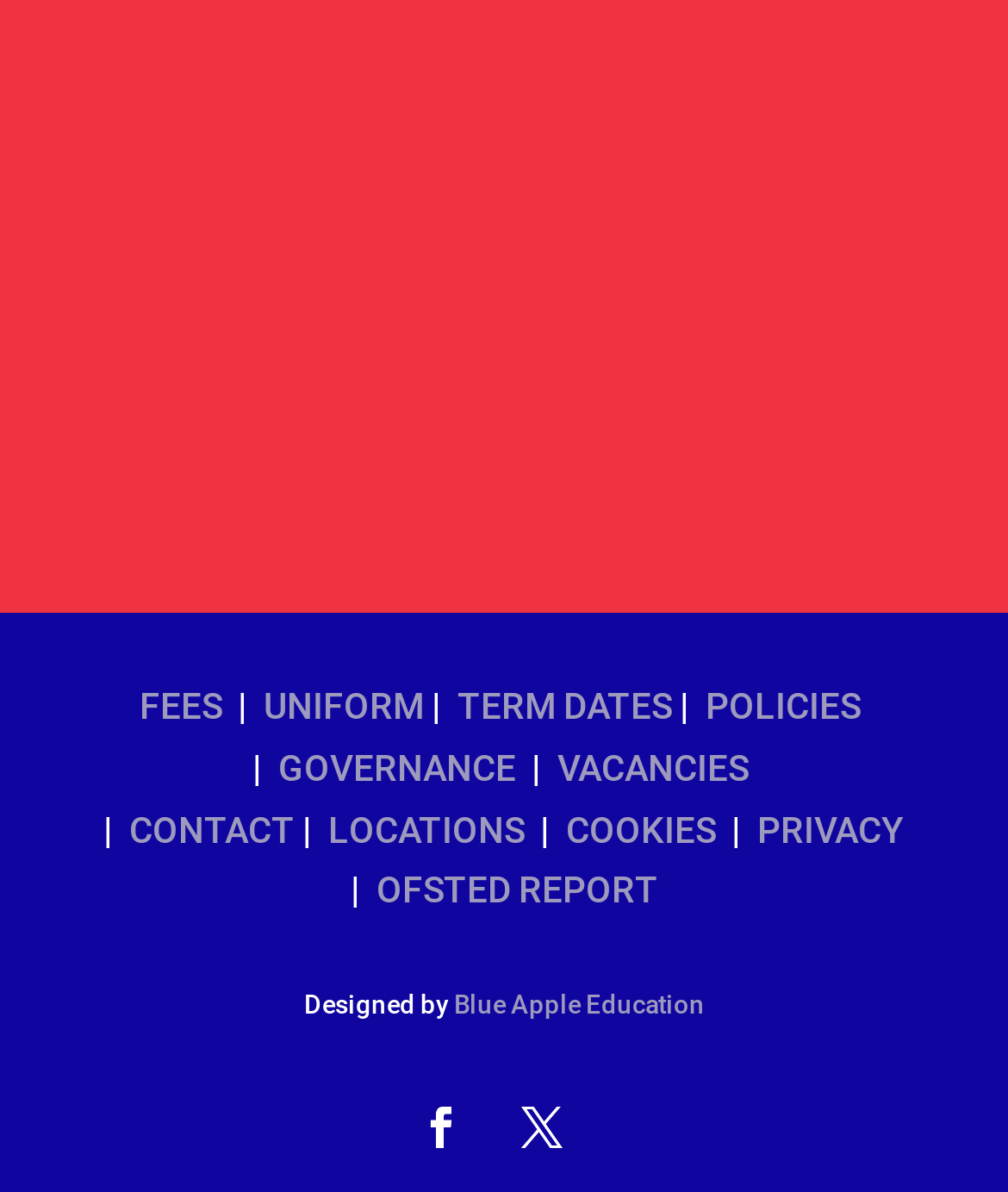What are the different sections of the school's website?
Answer with a single word or phrase, using the screenshot for reference.

Fees, Uniform, Term Dates, etc.